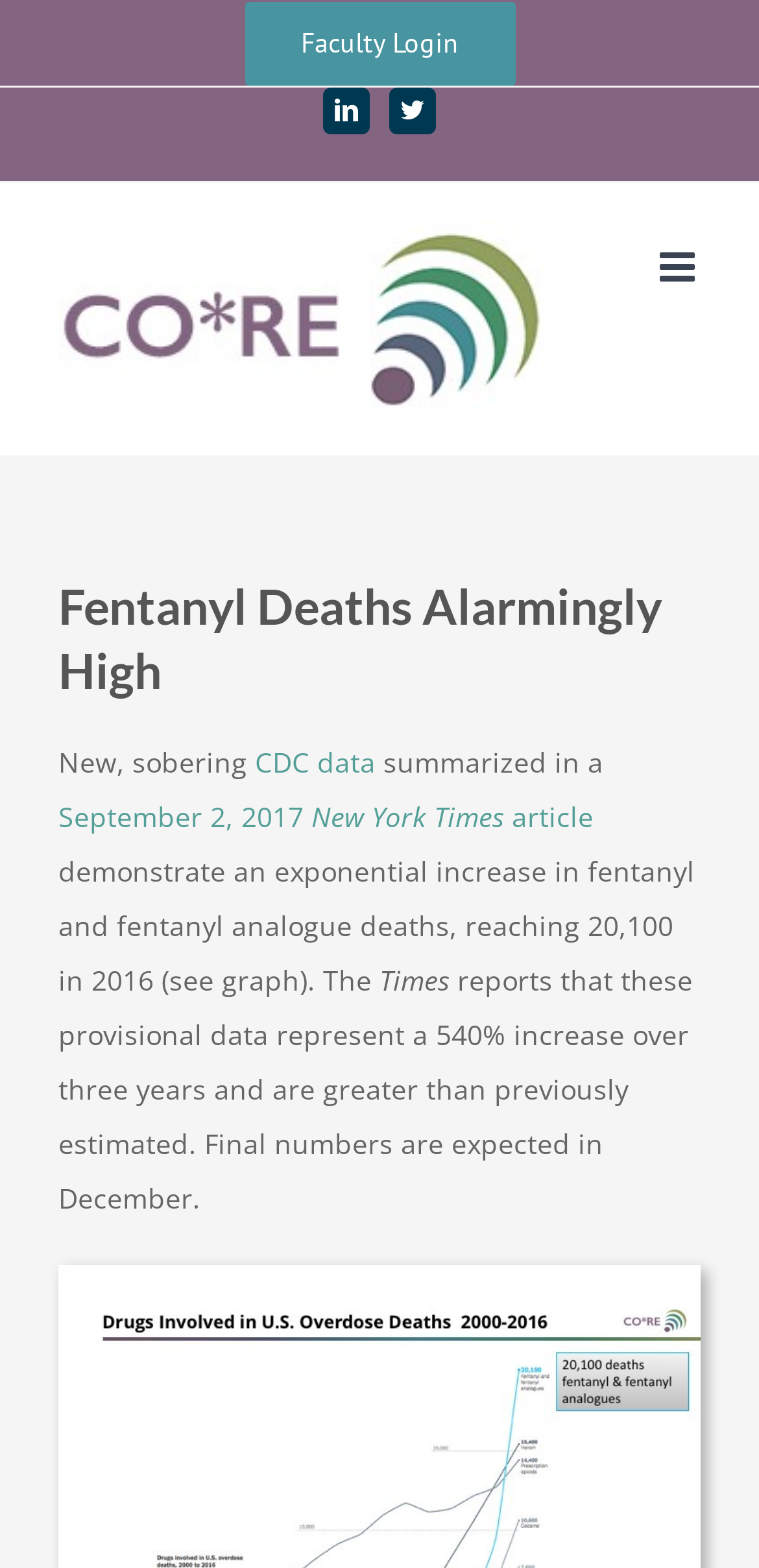Please identify the coordinates of the bounding box for the clickable region that will accomplish this instruction: "View CDC data".

[0.336, 0.474, 0.495, 0.497]